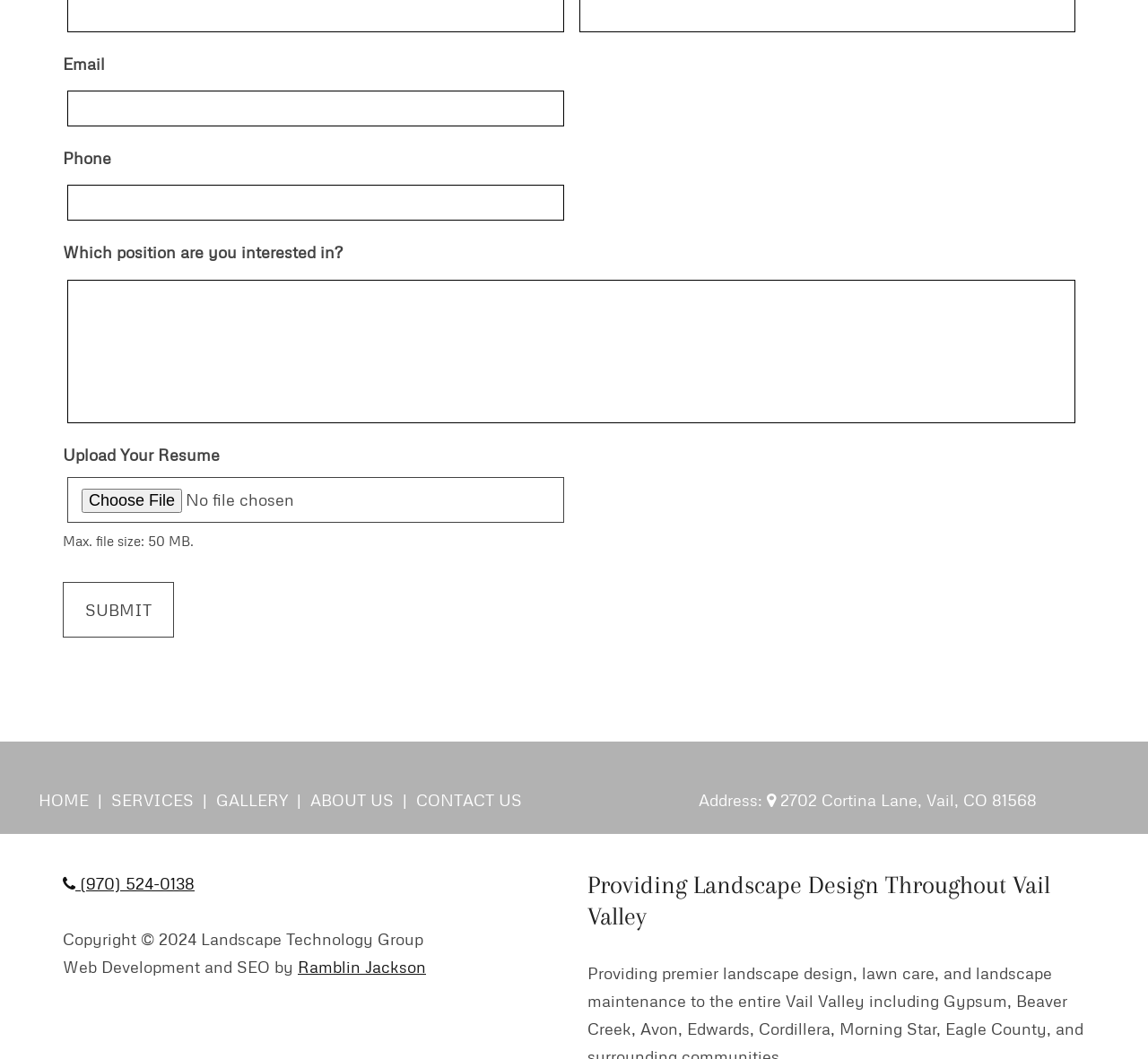Please analyze the image and give a detailed answer to the question:
What is the name of the web development company mentioned in the footer?

The name of the web development company mentioned in the footer is 'Ramblin Jackson', which is linked to an external website and is credited with the web development and SEO of the current webpage.